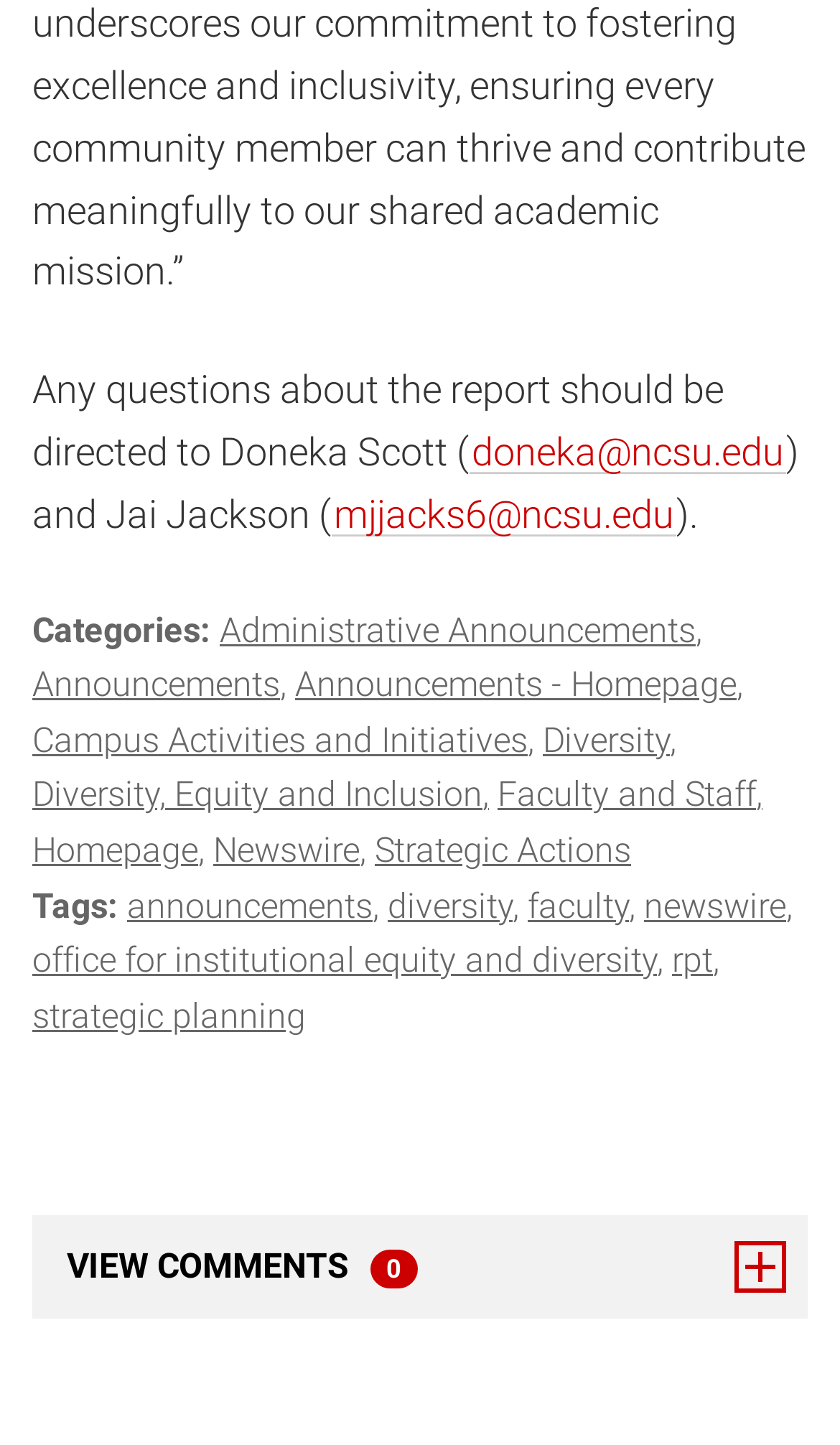What is the contact email for Doneka Scott?
Please look at the screenshot and answer in one word or a short phrase.

doneka@ncsu.edu